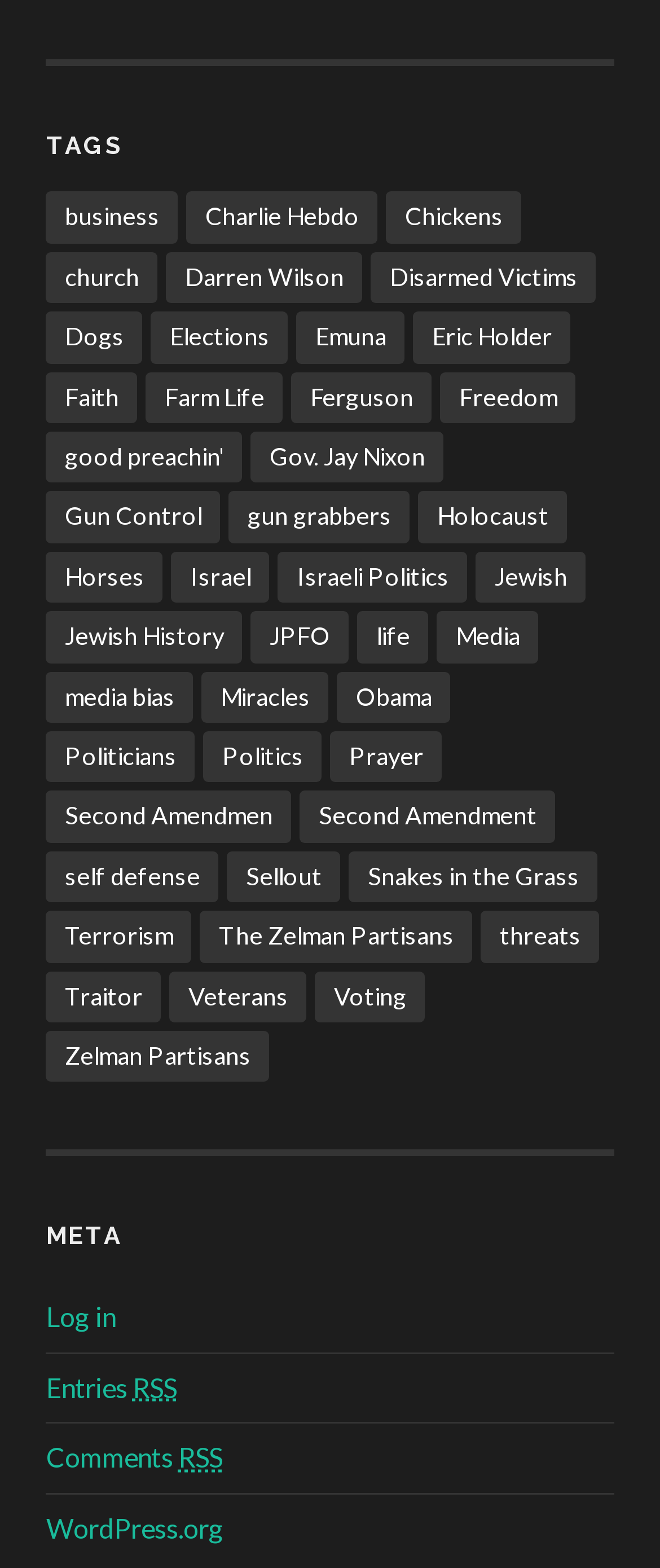Find the bounding box coordinates of the clickable area that will achieve the following instruction: "Click on the 'business' tag".

[0.07, 0.122, 0.27, 0.155]